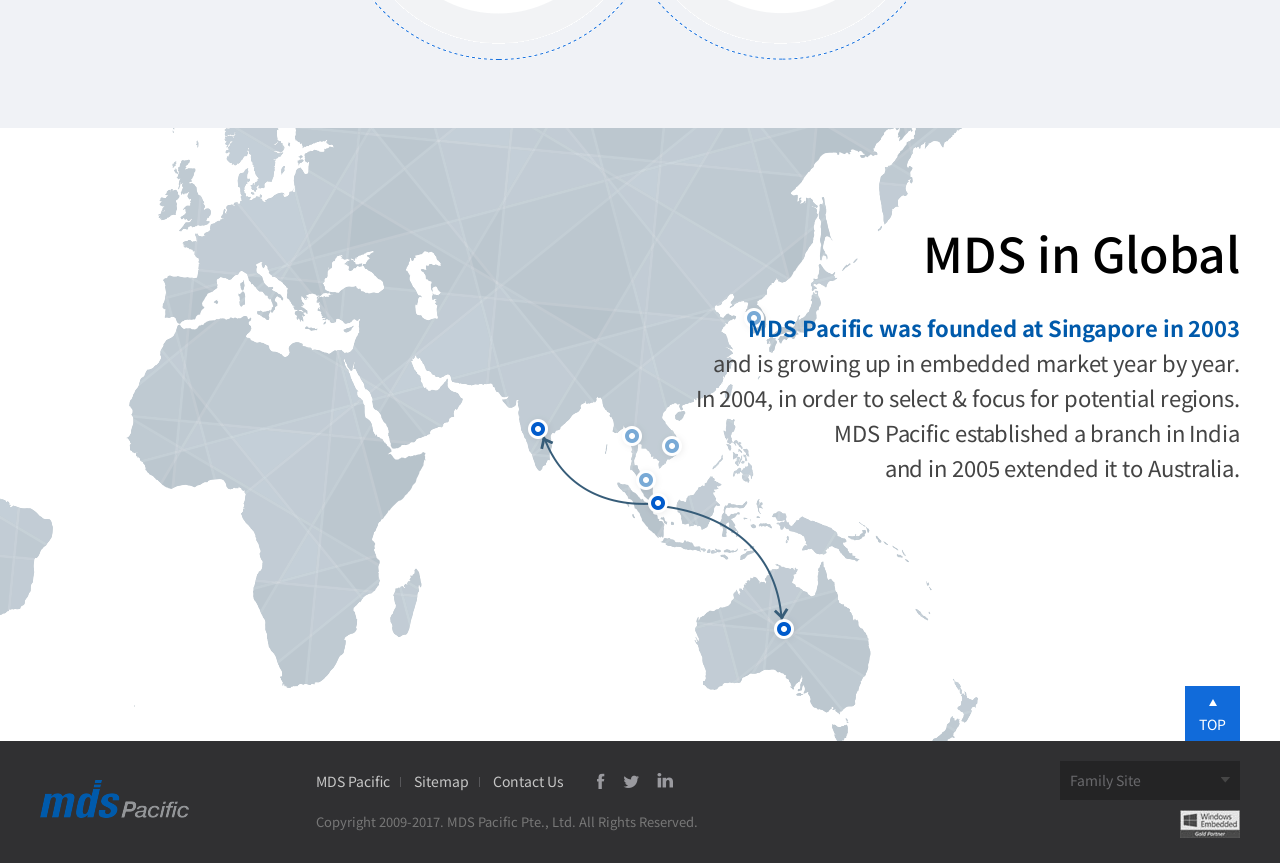Please study the image and answer the question comprehensively:
What is the year MDS Pacific was founded?

The answer can be found in the StaticText element with the text 'MDS Pacific was founded at Singapore in 2003'.